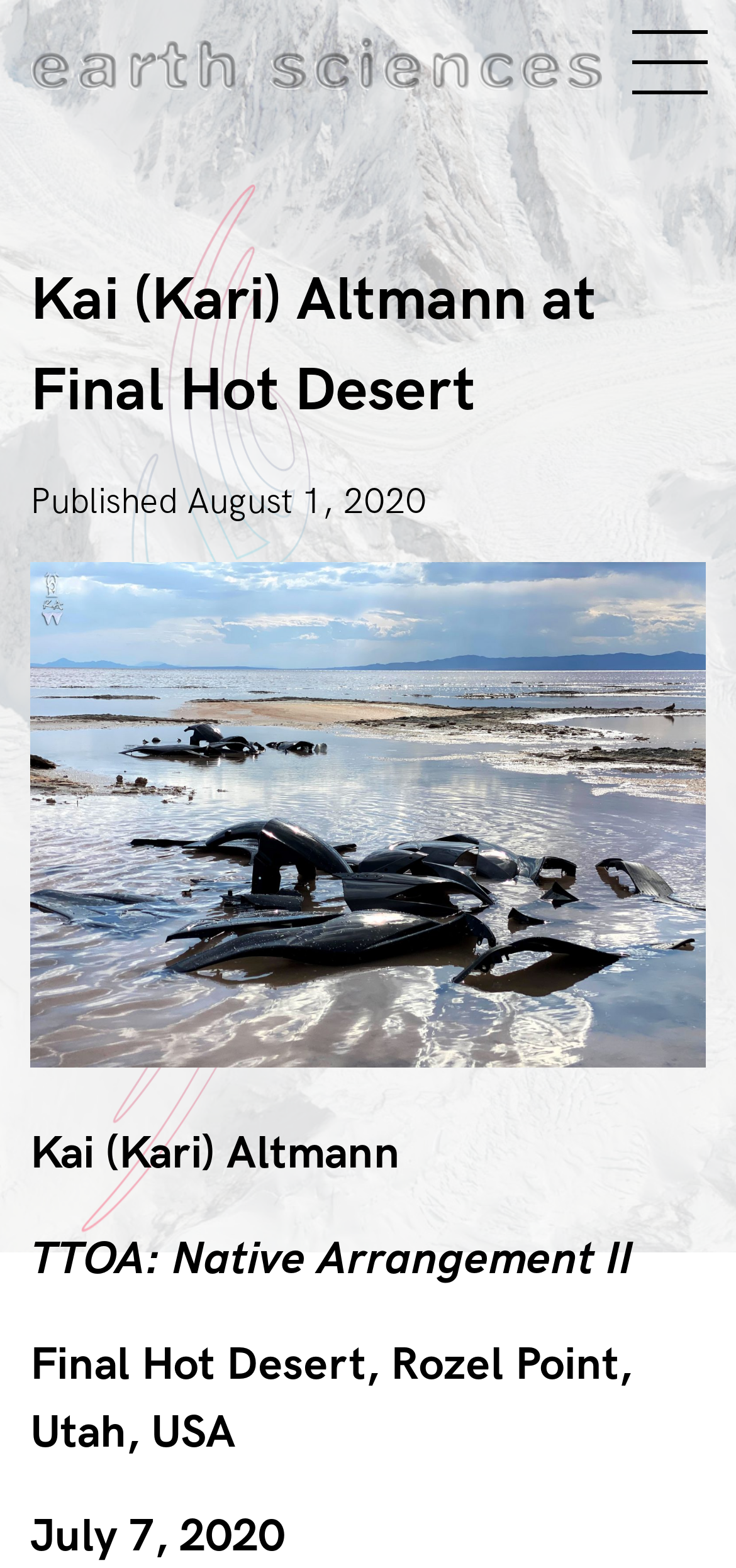Find the bounding box coordinates for the HTML element specified by: "The bead of the family".

None